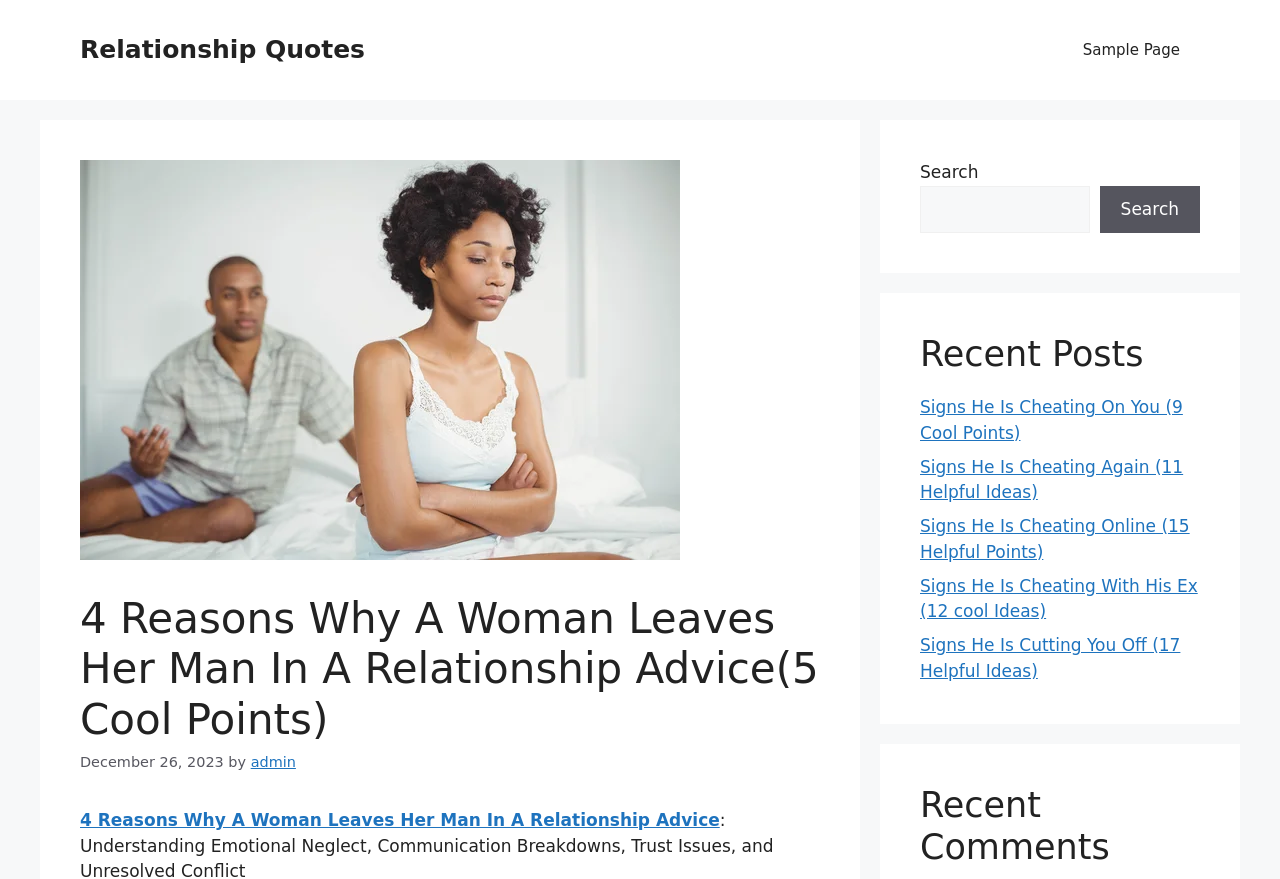Identify the bounding box coordinates of the region I need to click to complete this instruction: "read recent post about signs he is cheating on you".

[0.719, 0.452, 0.924, 0.503]